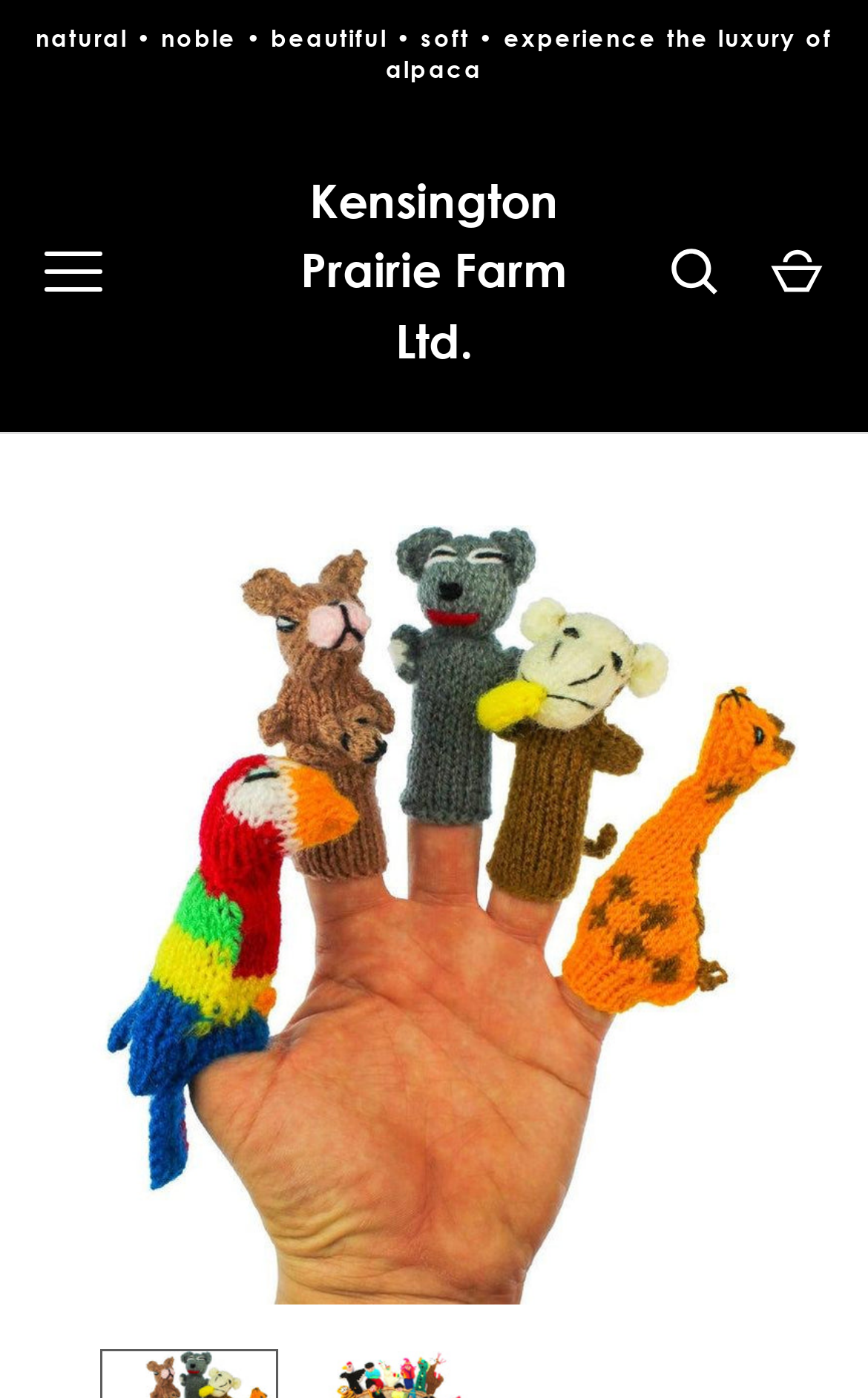Please determine the bounding box coordinates for the UI element described as: "September 24, 2022January 22, 2023".

None